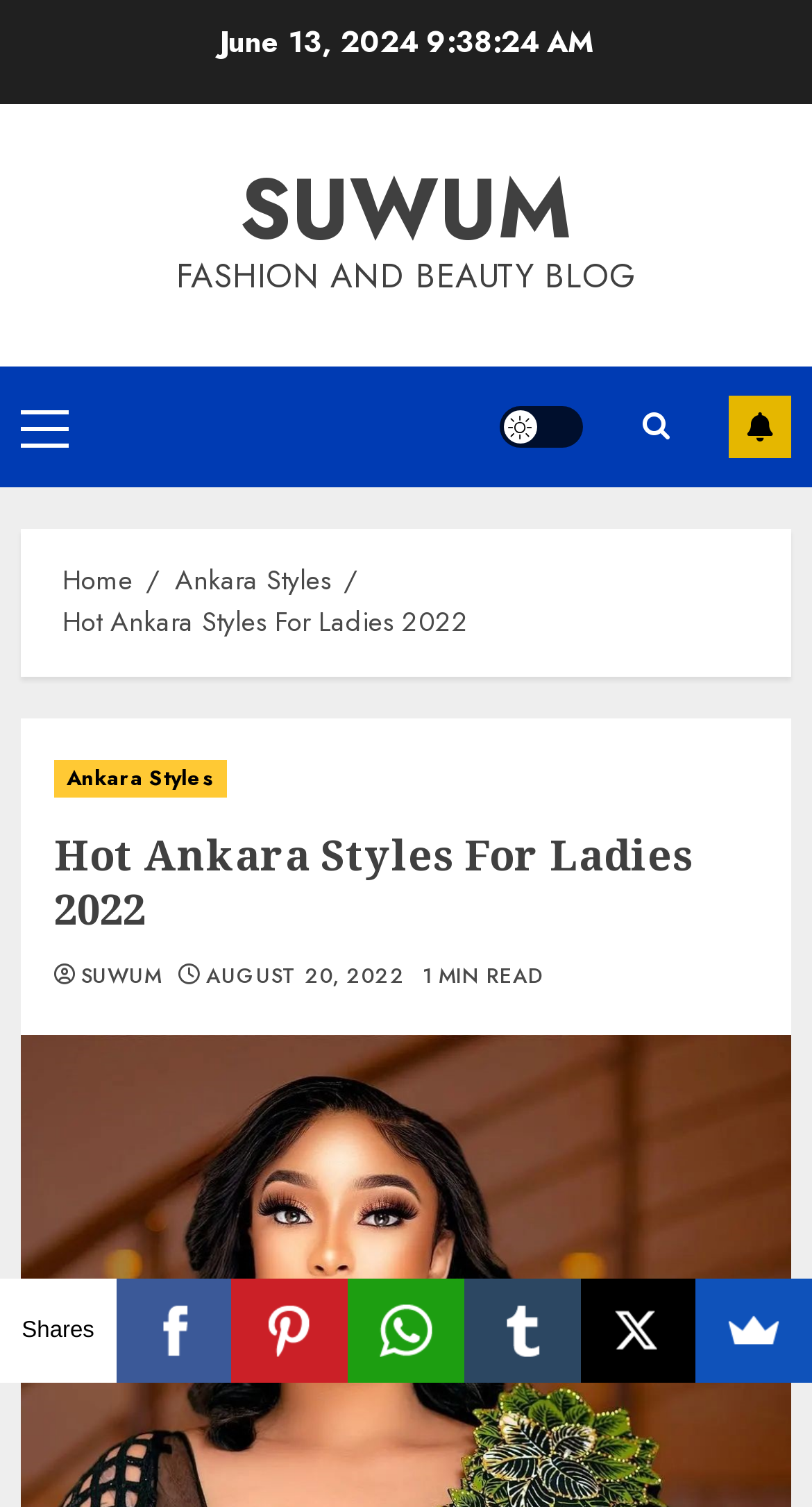Please identify the bounding box coordinates of the clickable region that I should interact with to perform the following instruction: "Visit the Home page". The coordinates should be expressed as four float numbers between 0 and 1, i.e., [left, top, right, bottom].

[0.077, 0.371, 0.164, 0.399]